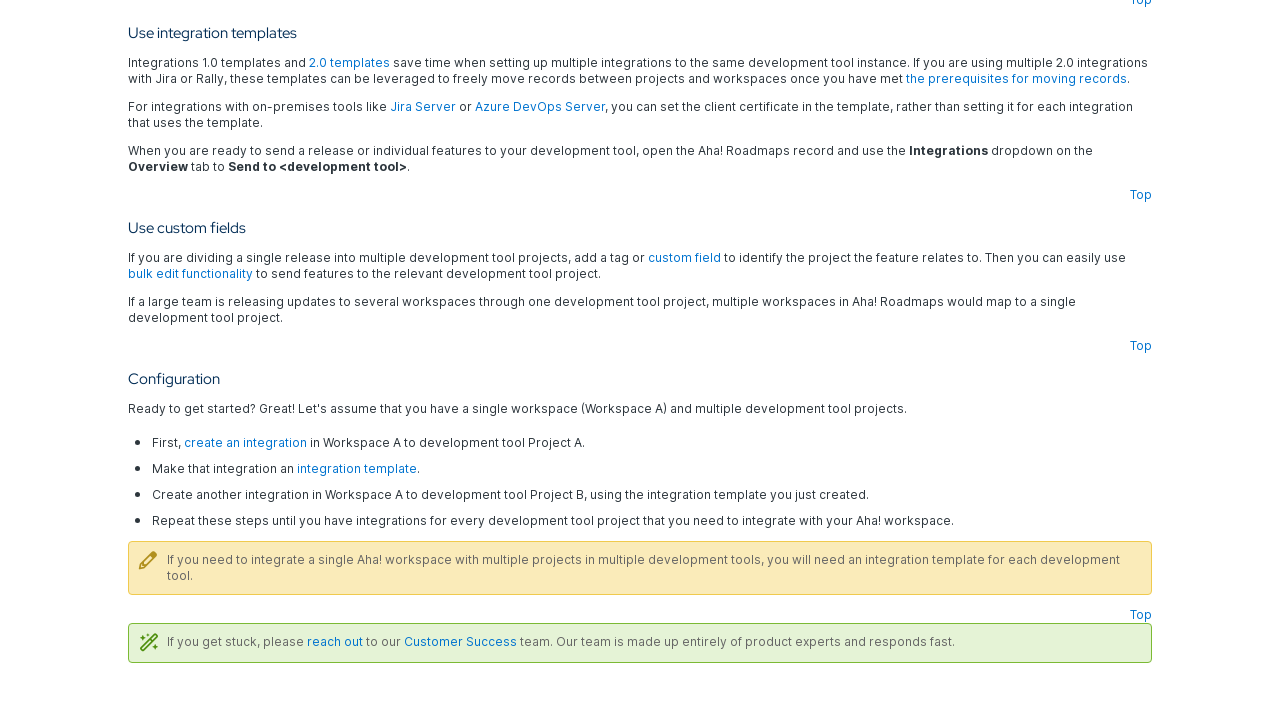Based on the provided description, "Customer Success", find the bounding box of the corresponding UI element in the screenshot.

[0.316, 0.902, 0.404, 0.923]